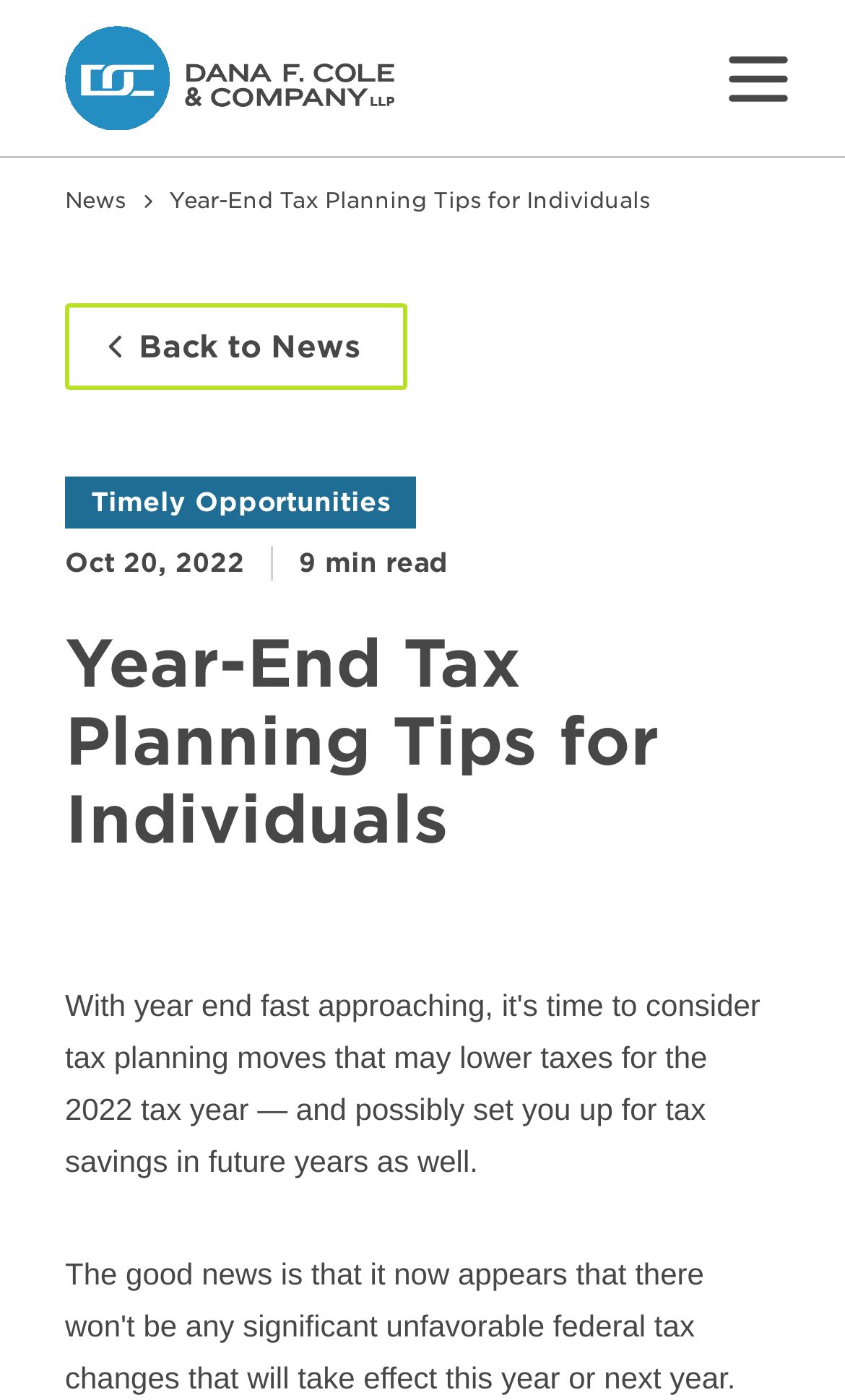Describe every aspect of the webpage in a detailed manner.

The webpage is about "Year-End Tax Planning Tips for Individuals" provided by Dana F. Cole & Company, LLP. At the top left corner, there is a link to the company's homepage. Next to it, on the top right corner, is a button to toggle the menu. 

Below the top section, there are several links, including "Back to News", "Timely Opportunities", and "News". The main content of the webpage starts with a heading "Year-End Tax Planning Tips for Individuals" located at the top center of the page. 

Right below the heading, there is a publication date "Oct 20, 2022" with a reading time of "9 min read" on the top left side. The main article begins with a paragraph "With year end fast approaching," which takes up most of the page's content area.